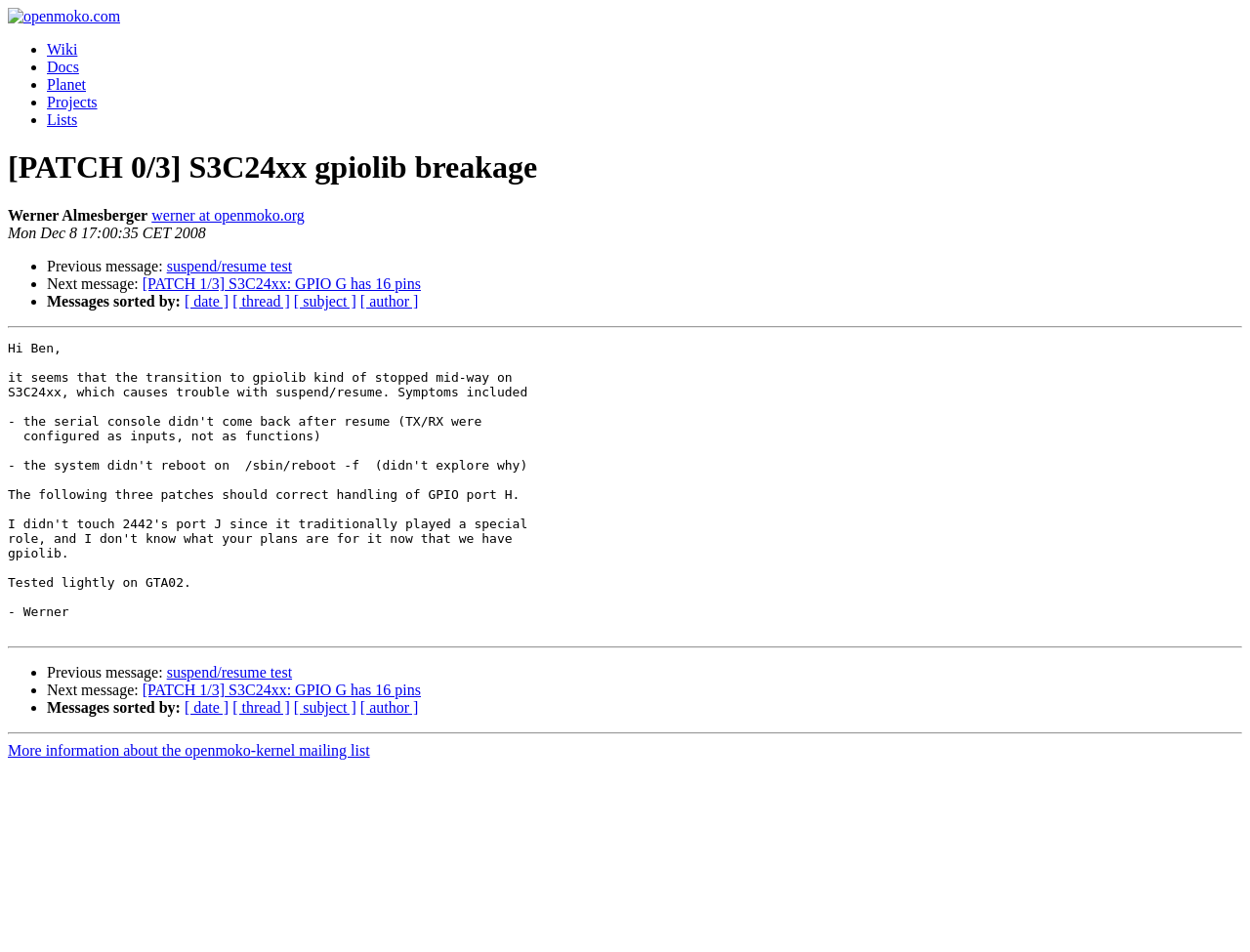Extract the main title from the webpage and generate its text.

[PATCH 0/3] S3C24xx gpiolib breakage